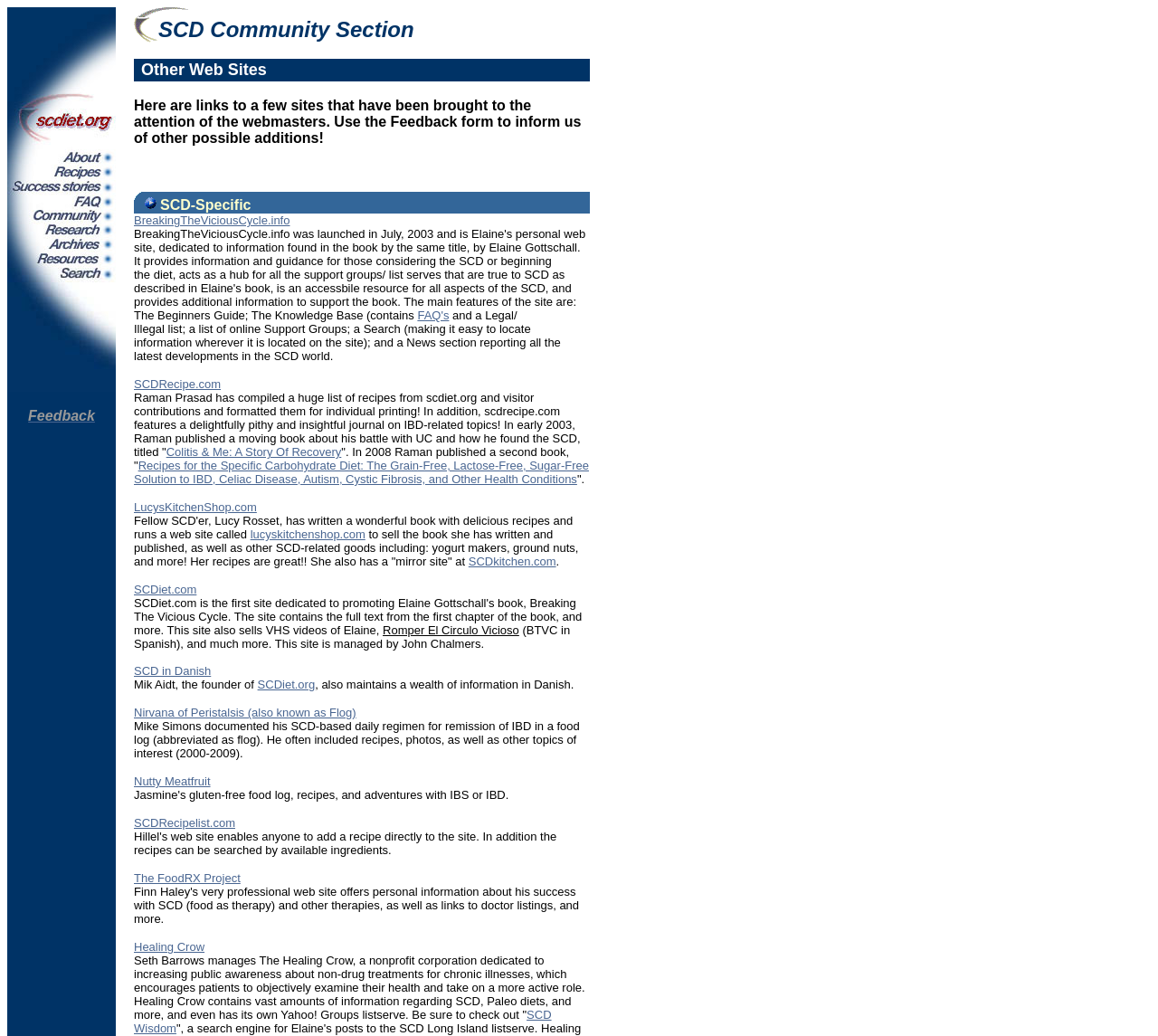Find the bounding box of the element with the following description: "SCDkitchen.com". The coordinates must be four float numbers between 0 and 1, formatted as [left, top, right, bottom].

[0.405, 0.535, 0.48, 0.548]